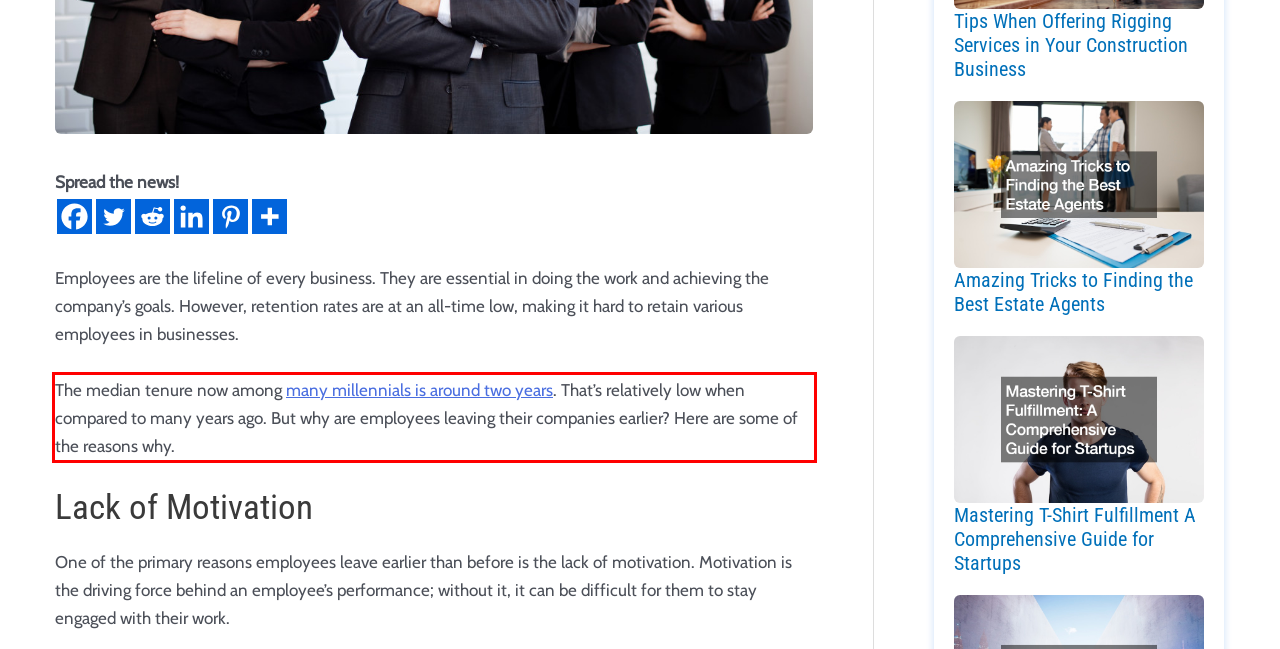The screenshot provided shows a webpage with a red bounding box. Apply OCR to the text within this red bounding box and provide the extracted content.

The median tenure now among many millennials is around two years. That’s relatively low when compared to many years ago. But why are employees leaving their companies earlier? Here are some of the reasons why.